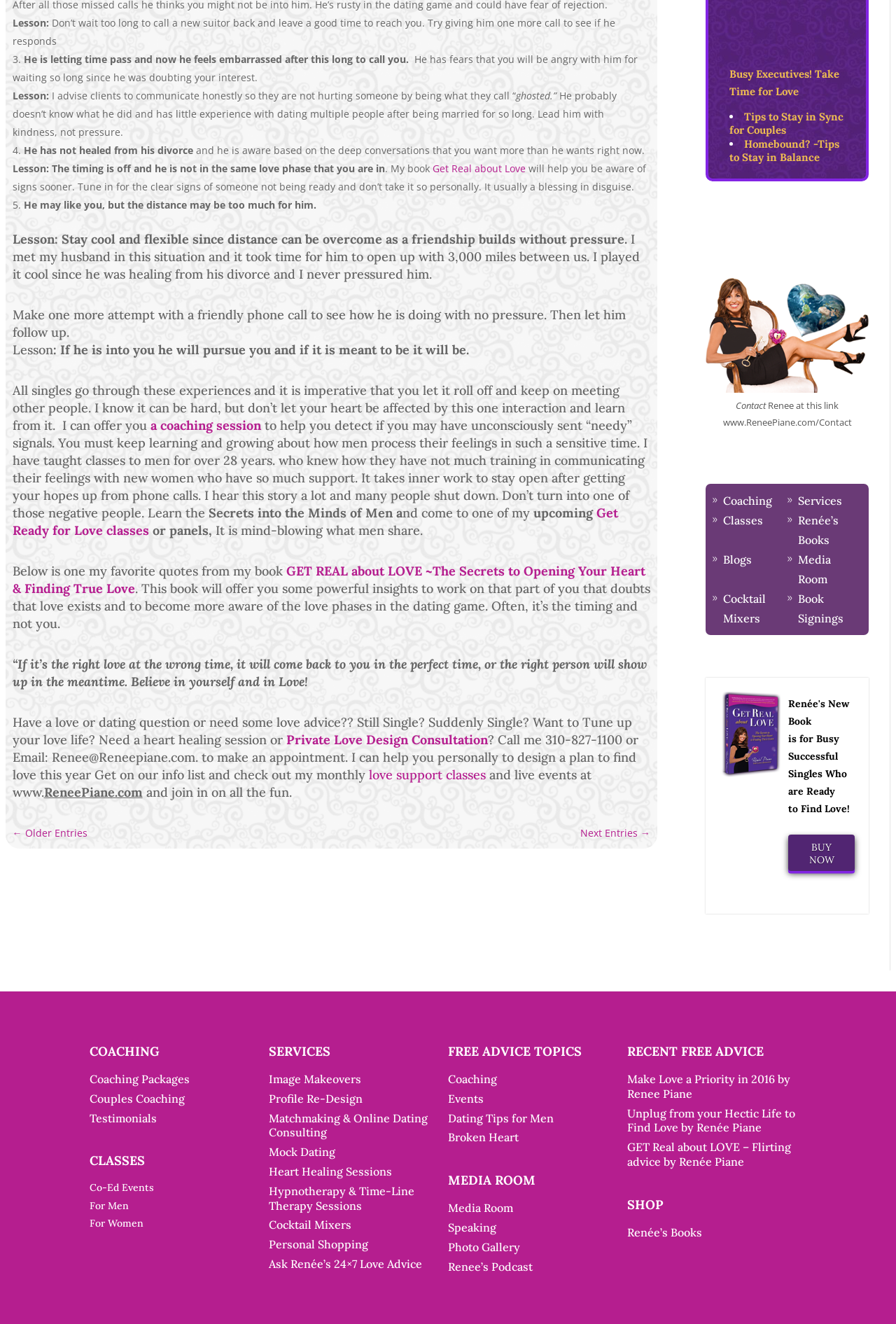Please answer the following question using a single word or phrase: 
What is the title of the book mentioned on the webpage?

Get Real about Love